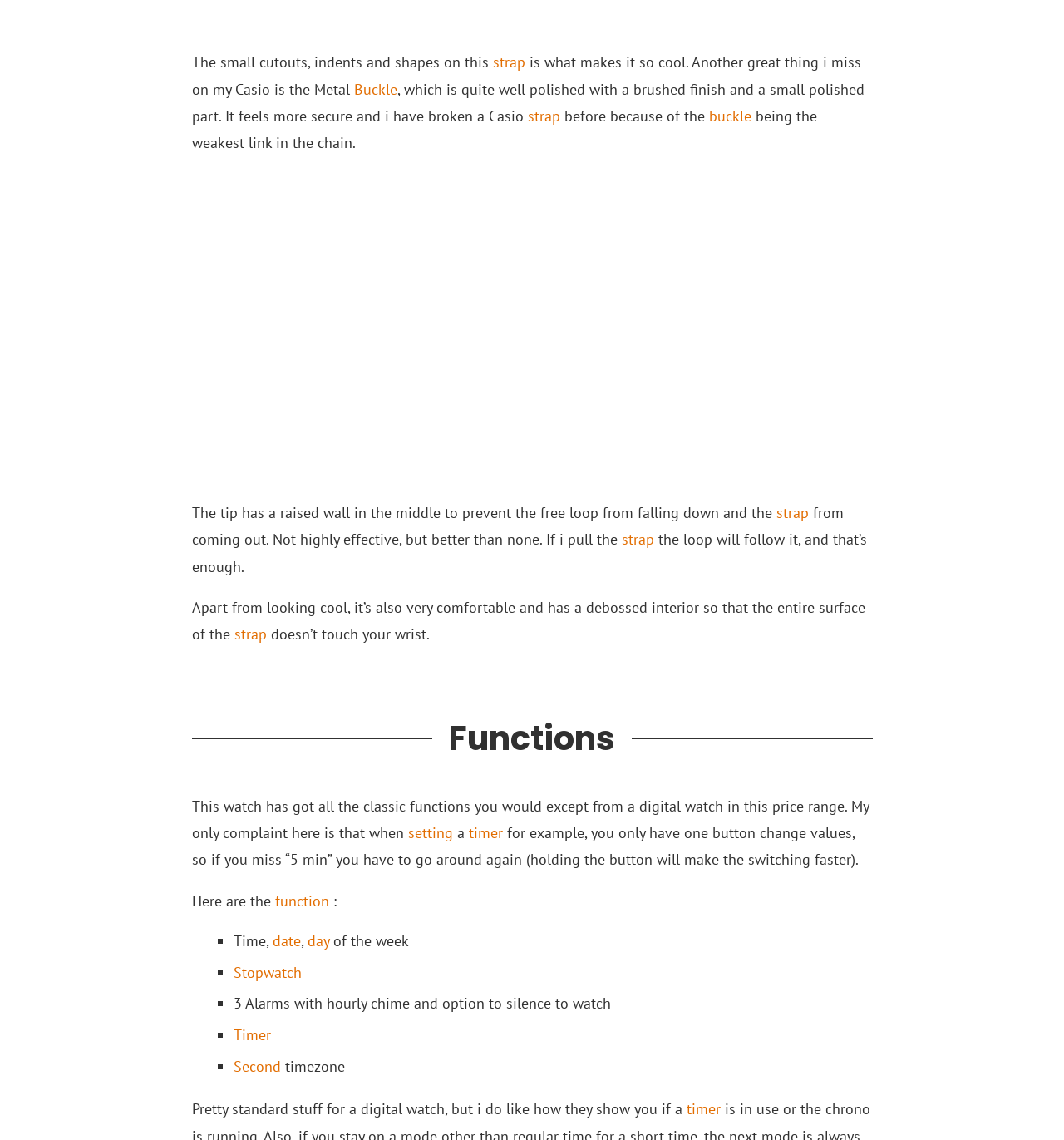From the details in the image, provide a thorough response to the question: What is the finish of the metal buckle?

The text mentions that 'the Metal Buckle is quite well polished with a brushed finish'.